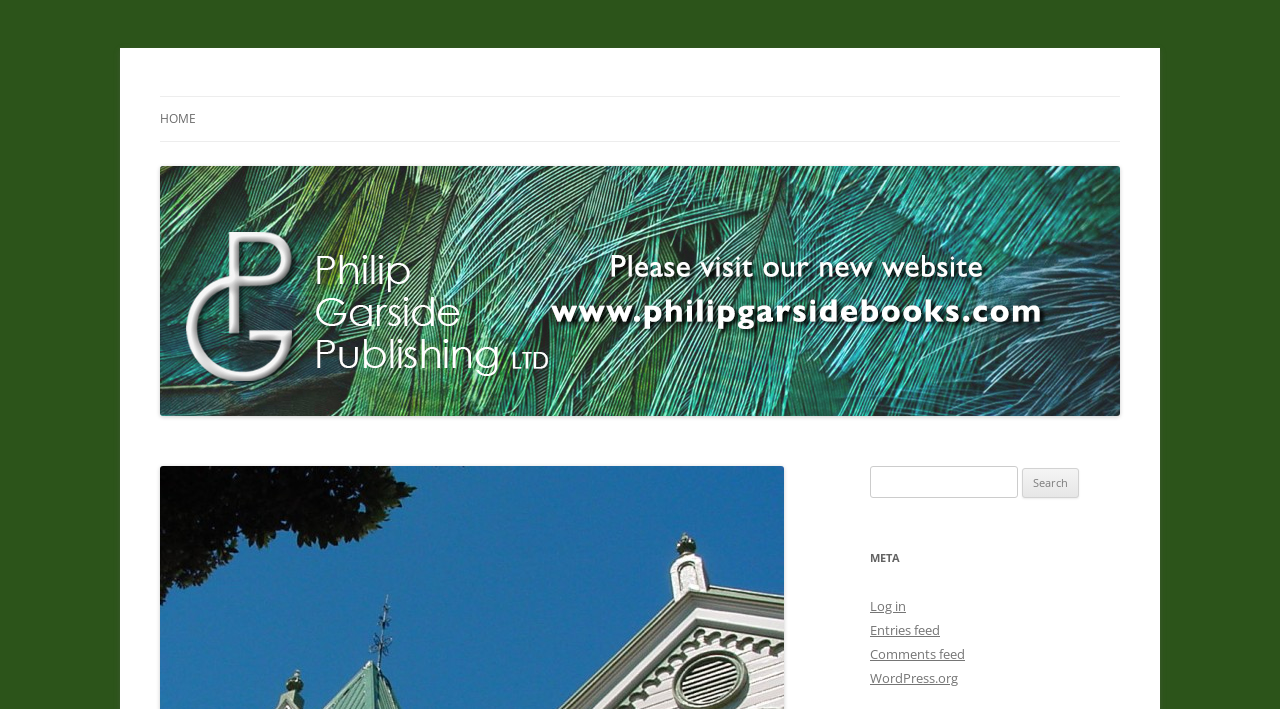Produce an elaborate caption capturing the essence of the webpage.

The webpage is about Philip Garside Publishing Limited, a mail order book service for churches, clergy, worship leaders, musicians, and church members. At the top left of the page, there is a heading with the company name, which is also a link. Below this heading, there is a longer description of the company's services, including supplying books from New Zealand and overseas, publishing New Zealand books, and distributing NZ Hymnbook Trust books and recordings.

To the right of the company description, there is a link to "Skip to content". Below this link, there are several navigation links, including "HOME" and another link to the company's name. 

On the right side of the page, there is an image of the company's logo, and below it, a search bar with a label "Search for:" and a text box to input search queries. The search bar also has a "Search" button. 

Further down on the right side, there are several links, including "Log in", "Entries feed", "Comments feed", and "WordPress.org". These links are grouped together under a heading "META".